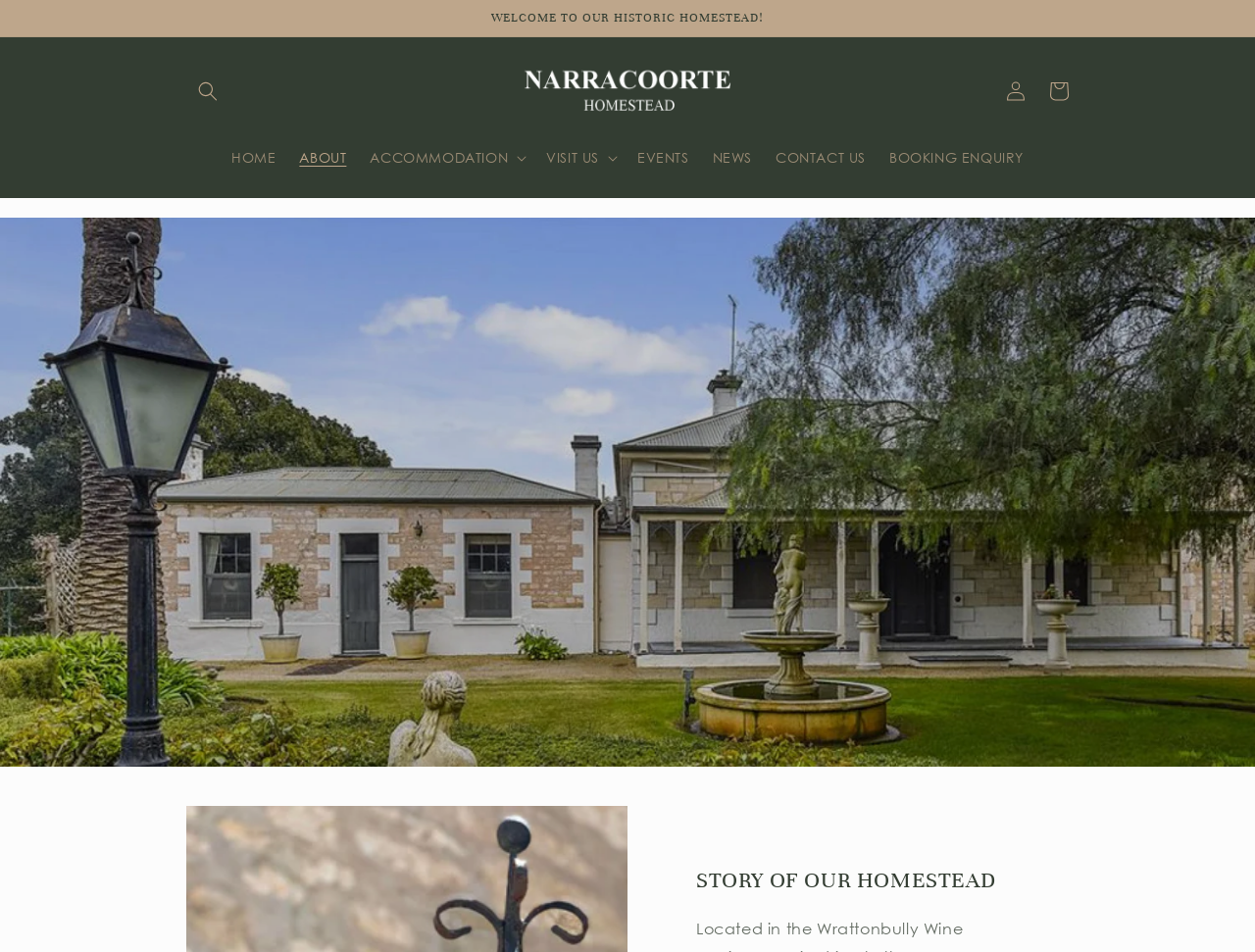What is the title of the section below the hero image?
Refer to the image and give a detailed response to the question.

The title of the section below the hero image can be found in the heading 'STORY OF OUR HOMESTEAD' which is located at the bottom of the webpage.